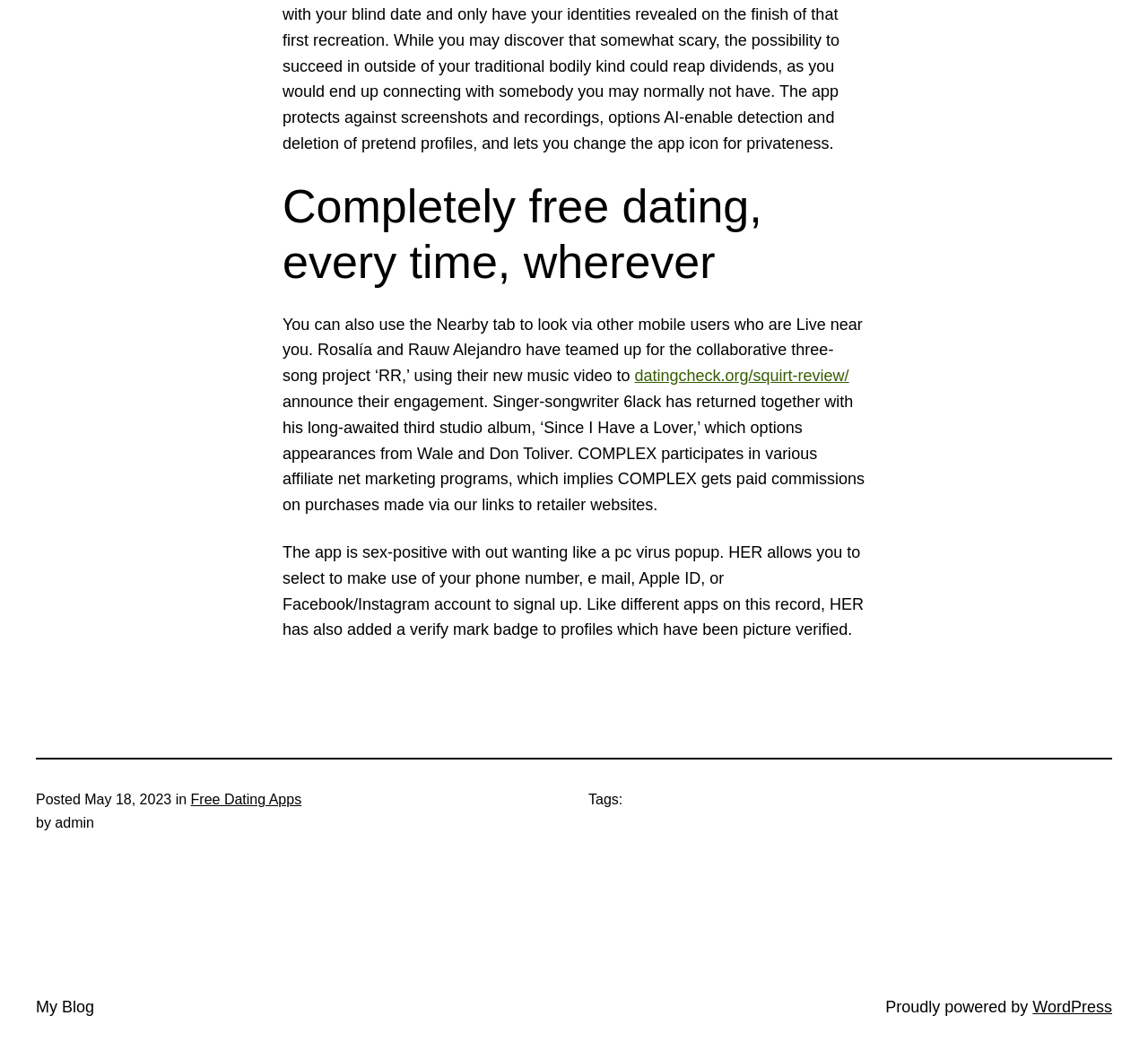What is the main topic of the webpage?
Provide a detailed answer to the question using information from the image.

The main topic of the webpage can be determined by looking at the heading 'Completely free dating, every time, wherever' and the link 'Free Dating Apps' which suggests that the webpage is discussing free dating apps.